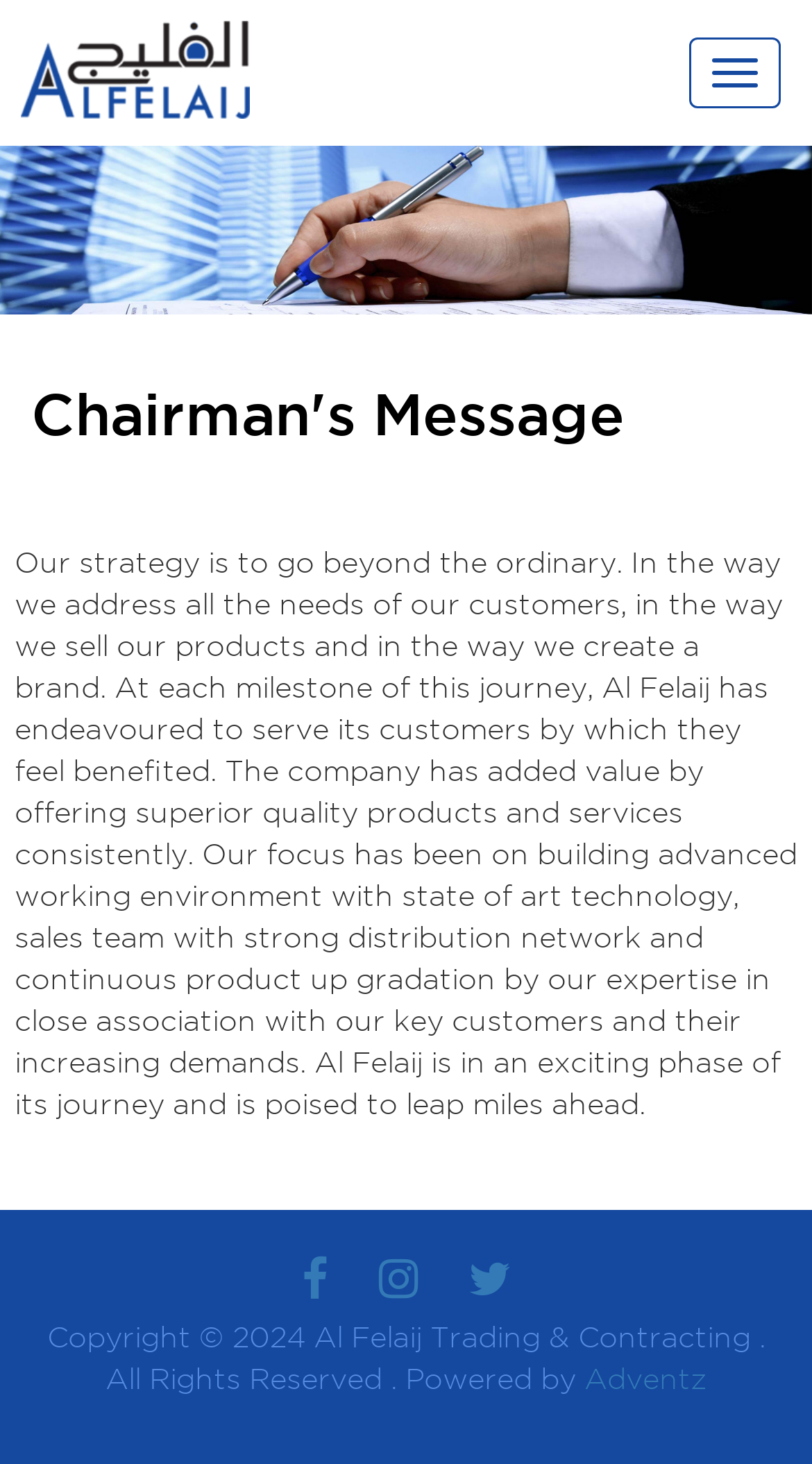What is the company's focus?
Using the visual information, reply with a single word or short phrase.

Building advanced working environment